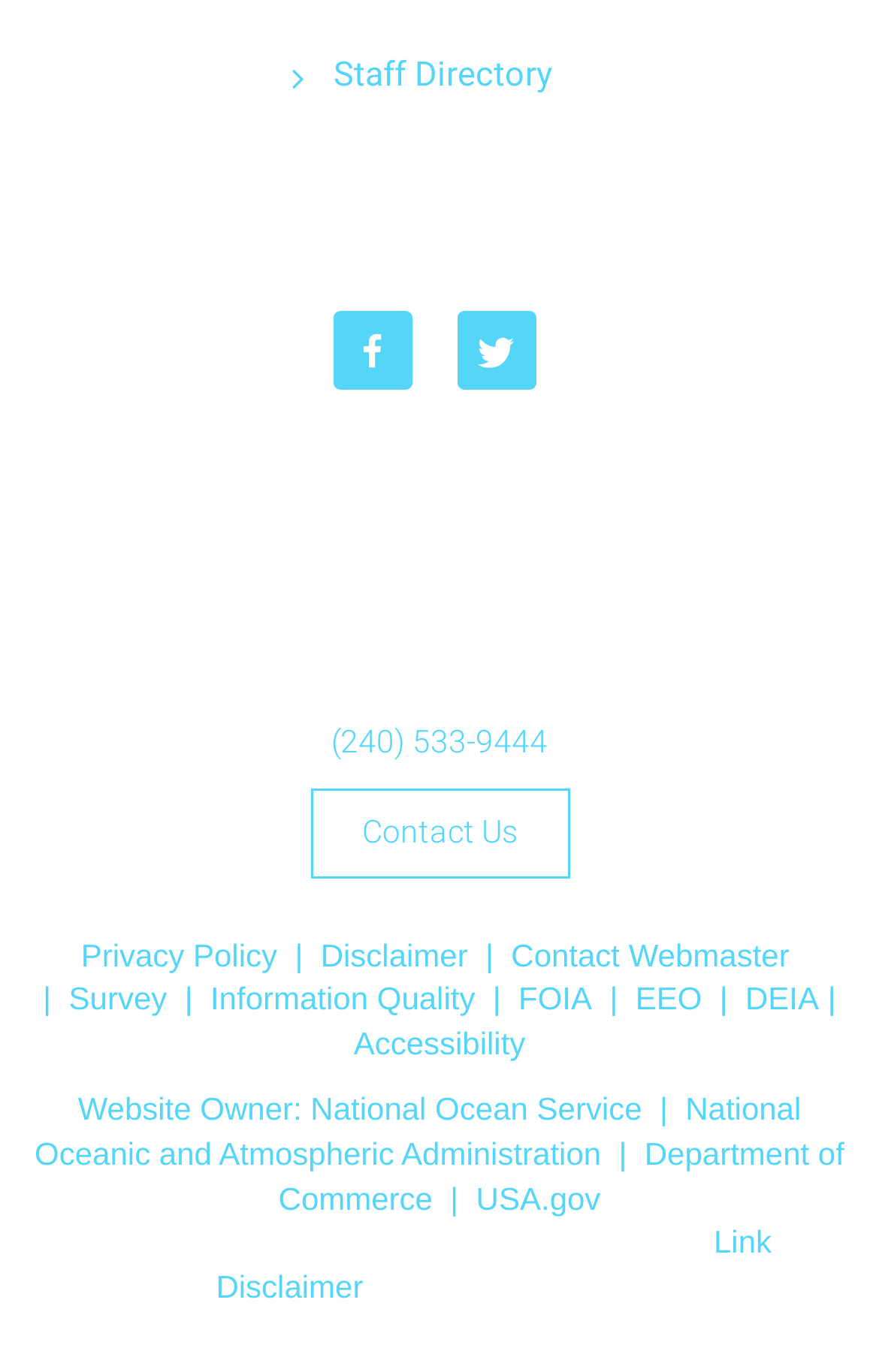Pinpoint the bounding box coordinates of the element that must be clicked to accomplish the following instruction: "View staff directory". The coordinates should be in the format of four float numbers between 0 and 1, i.e., [left, top, right, bottom].

[0.379, 0.04, 0.628, 0.07]